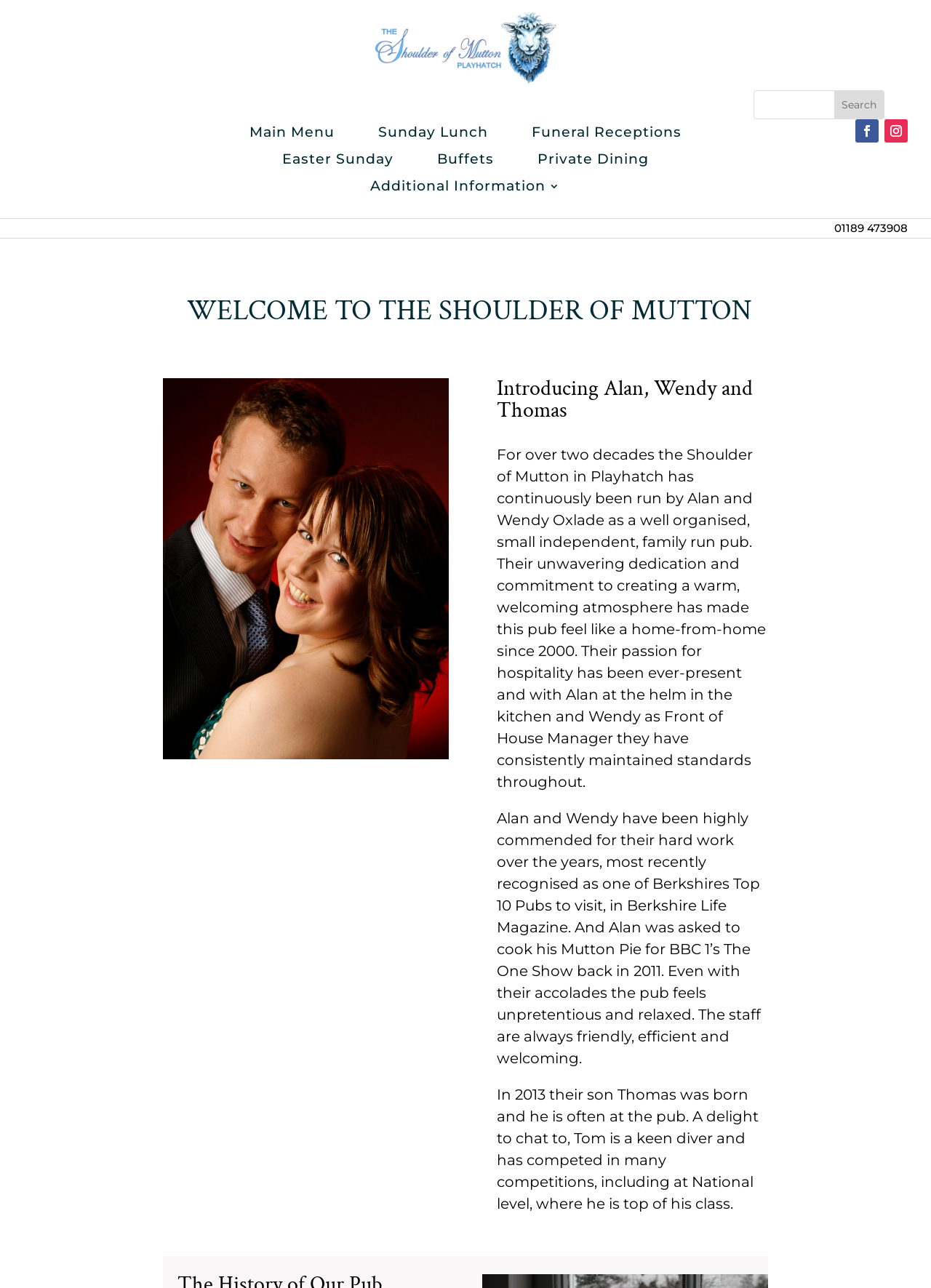Give a complete and precise description of the webpage's appearance.

The webpage is about The Shoulder of Mutton, a pub in Playhatch. At the top, there is a search bar with a textbox and a "Search" button, situated on the right side of the page. Below the search bar, there are several links to different sections of the pub's website, including "Main Menu", "Sunday Lunch", "Funeral Receptions", and more.

On the left side of the page, there are three social media links, represented by icons. On the right side, there is a phone number link, "01189 473908". 

The main content of the page starts with a heading "WELCOME TO THE SHOULDER OF MUTTON" followed by an image. Below the image, there is another heading "Introducing Alan, Wendy and Thomas", which introduces the owners of the pub. 

The text that follows describes the pub's history, atmosphere, and the owners' dedication to creating a warm and welcoming environment. The text is divided into several paragraphs, each describing a different aspect of the pub. There are a total of five paragraphs, with the last one mentioning the owners' son Thomas, who is often present at the pub and is a keen diver. 

At the very bottom of the page, there is an empty heading, but it does not contain any text.